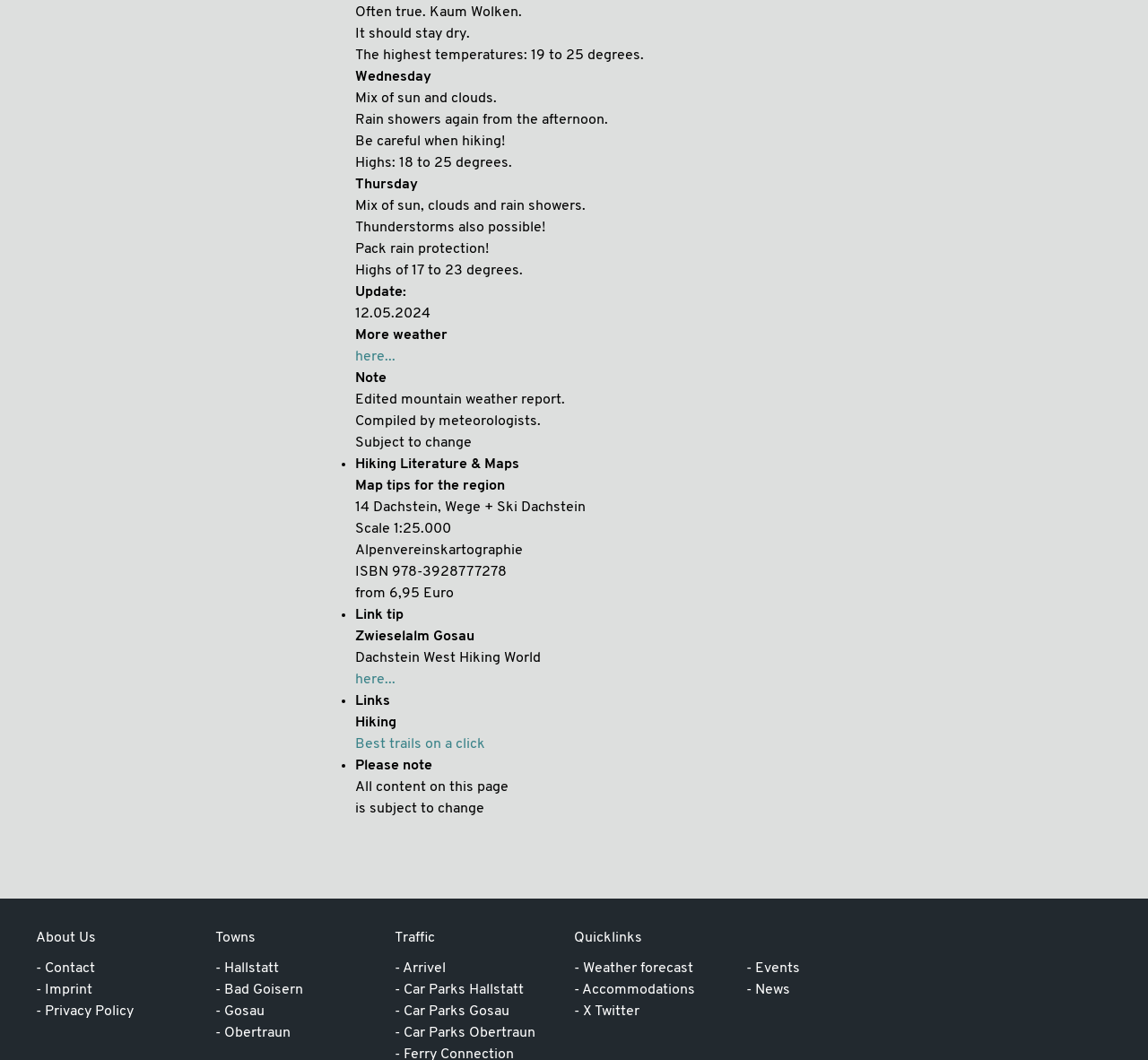What is the name of the hiking trail mentioned?
Answer the question with as much detail as you can, using the image as a reference.

I found the answer by looking at the section of the webpage that lists links to hiking trails. One of the links is labeled 'Zwieselalm Gosau'.